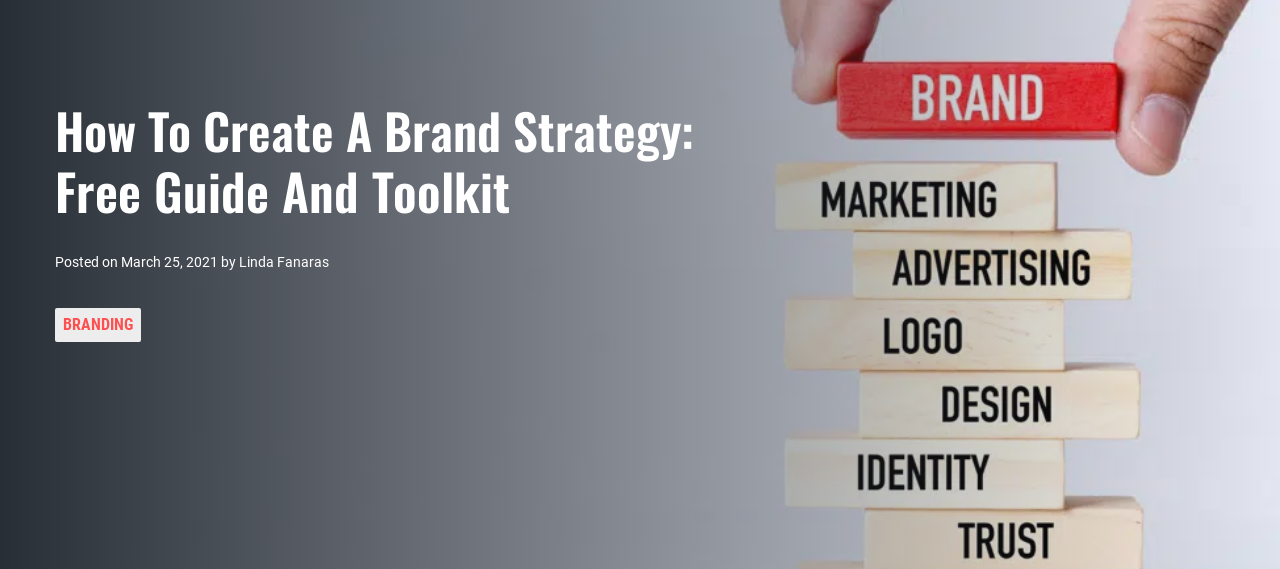What is the focus of the guide according to the 'BRANDING' label?
Please use the image to provide a one-word or short phrase answer.

Fostering consumer recognition and trust